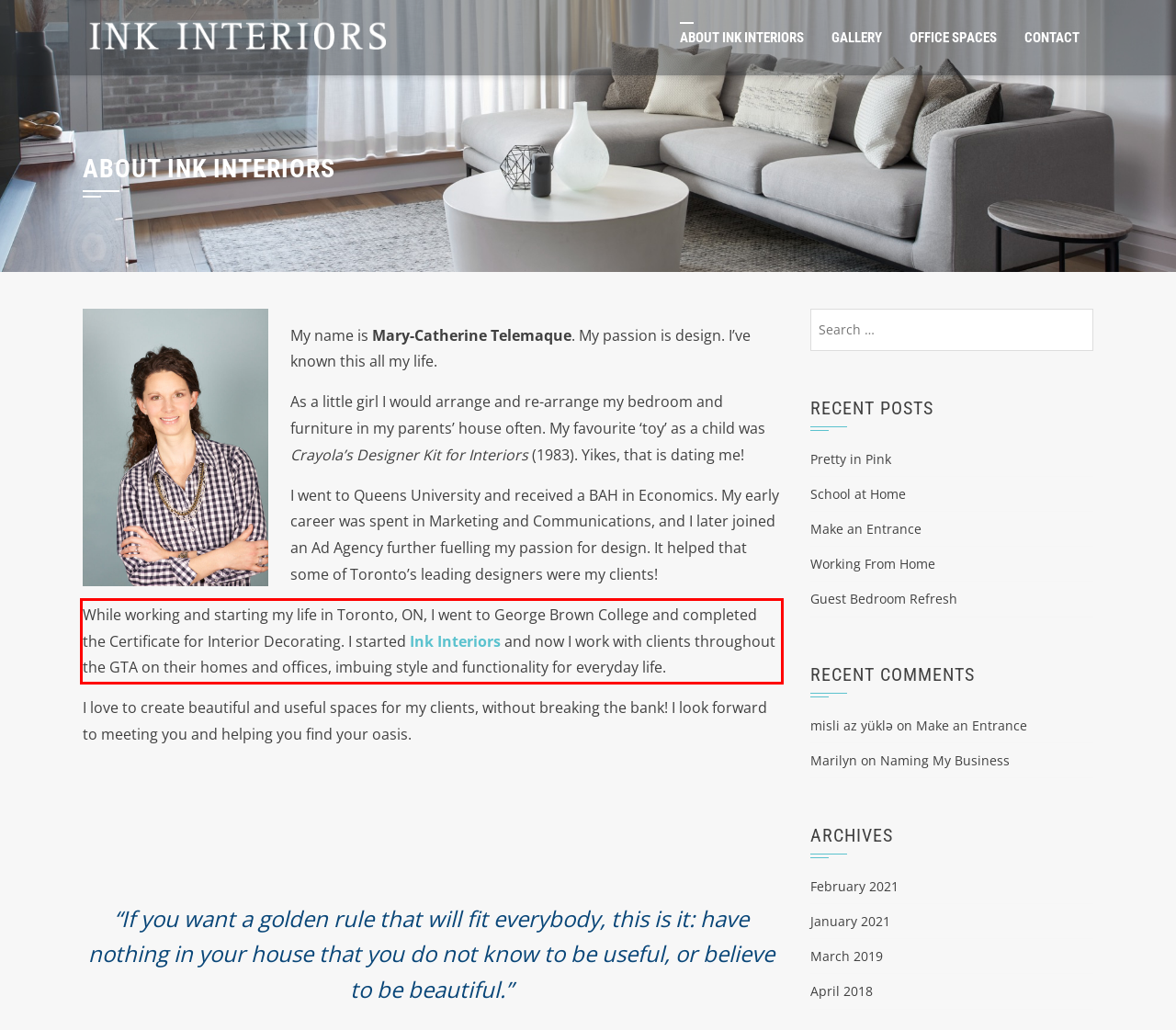From the provided screenshot, extract the text content that is enclosed within the red bounding box.

While working and starting my life in Toronto, ON, I went to George Brown College and completed the Certificate for Interior Decorating. I started Ink Interiors and now I work with clients throughout the GTA on their homes and offices, imbuing style and functionality for everyday life.